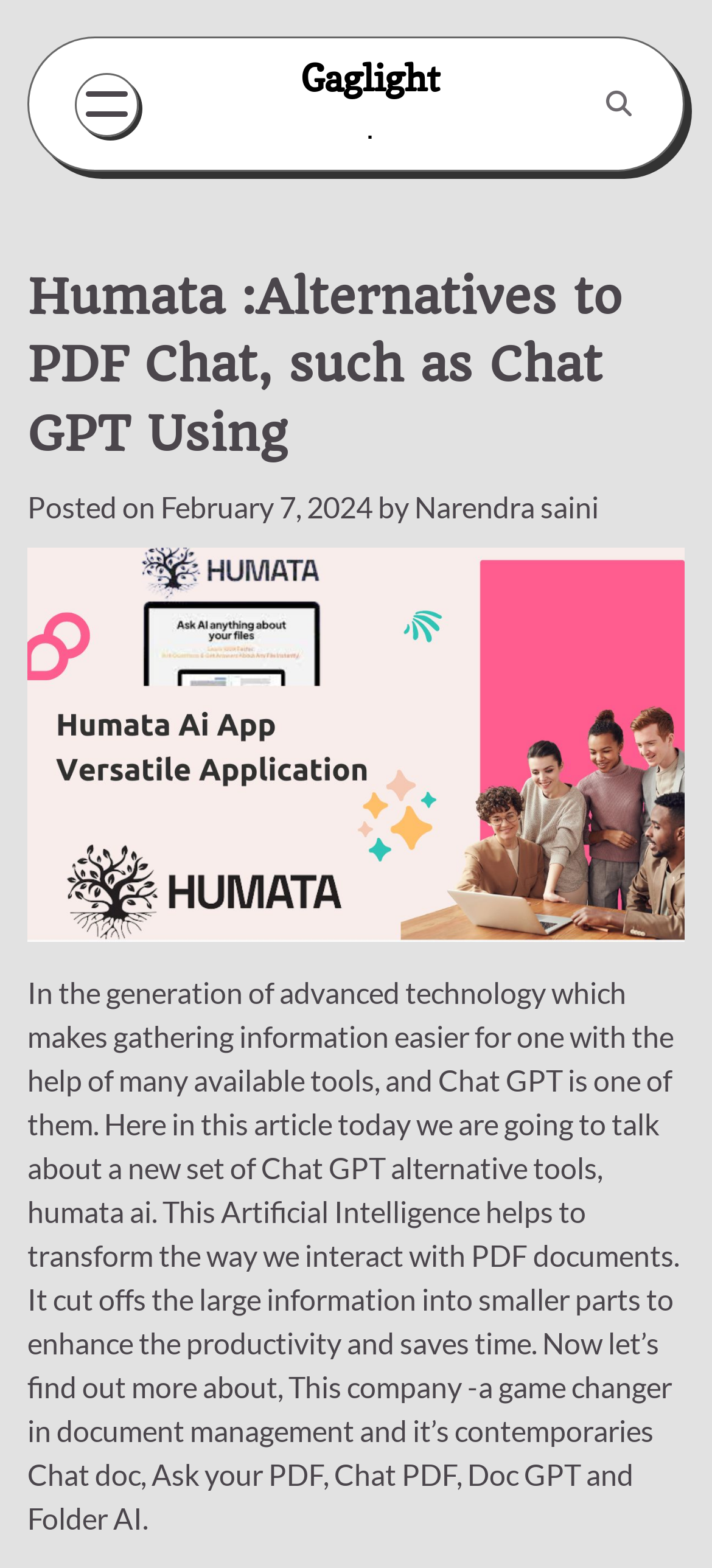Describe all the key features of the webpage in detail.

The webpage is about Humata, a software development company that offers AI-generated question and answer solutions for files, aiming to advance and transform the way people interact with documents.

At the top of the page, there is a navigation menu with a button on the left and a link to "Gaglight" on the right. Below the navigation menu, there is a header section that spans the entire width of the page, containing the title "Humata :Alternatives to PDF Chat, such as Chat GPT Using" in a large font size.

Under the header, there is a section with metadata about the article, including the posting date "February 7, 2024", and the author "Narendra saini". To the left of this section, there is a logo image of Humata.

The main content of the page is a long paragraph of text that describes Humata's AI technology and its benefits in document management. The text explains how Humata's AI helps to transform the way people interact with PDF documents, cutting off large information into smaller parts to enhance productivity and save time. The text also mentions other companies in the document management space, including Chat doc, Ask your PDF, Chat PDF, Doc GPT, and Folder AI.

There is also a social media link icon on the top right corner of the page.